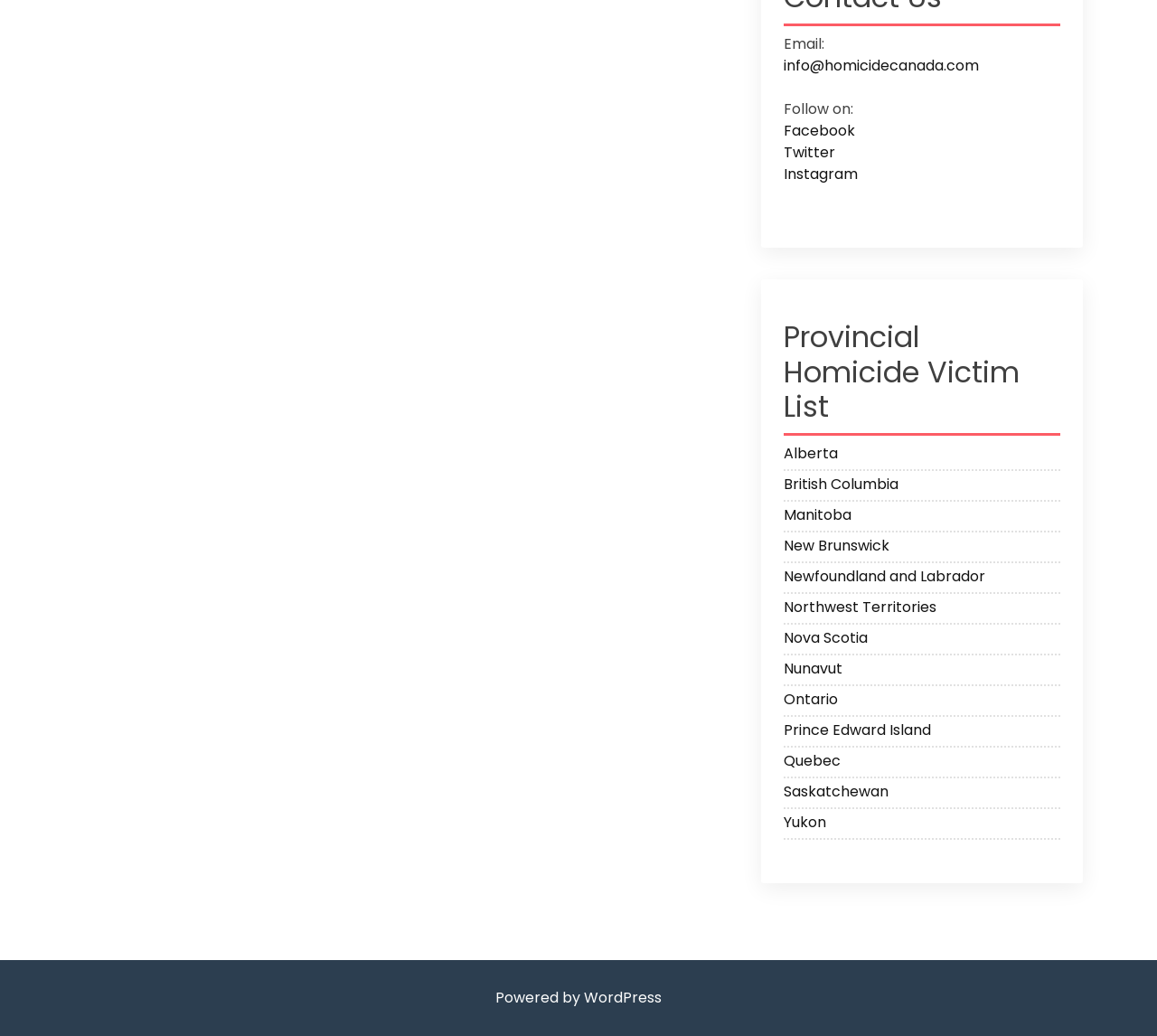Please identify the bounding box coordinates of the element's region that needs to be clicked to fulfill the following instruction: "View Ontario homicide victims". The bounding box coordinates should consist of four float numbers between 0 and 1, i.e., [left, top, right, bottom].

[0.677, 0.665, 0.916, 0.691]